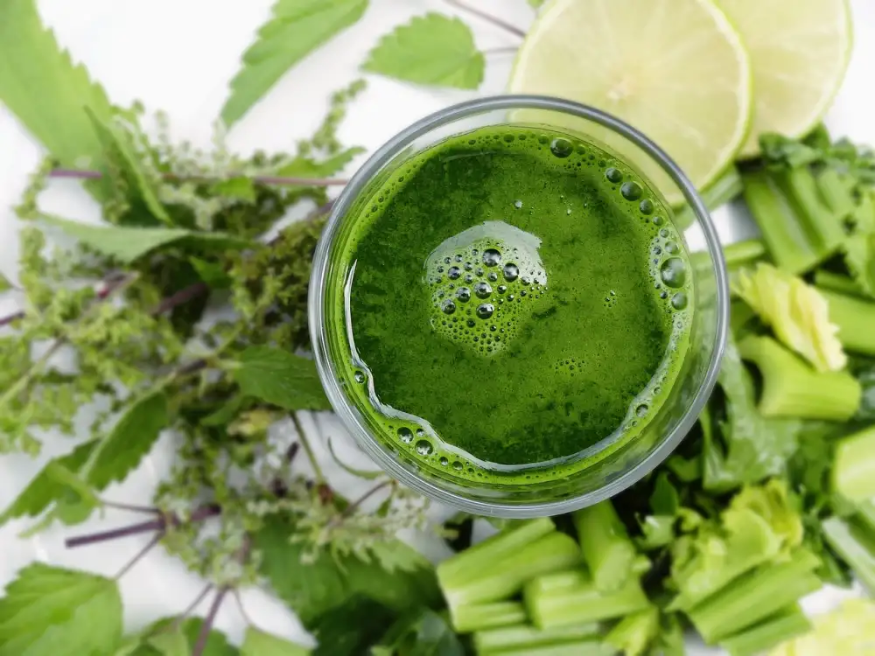What is surrounding the glass?
Based on the image, answer the question with a single word or brief phrase.

Fresh ingredients